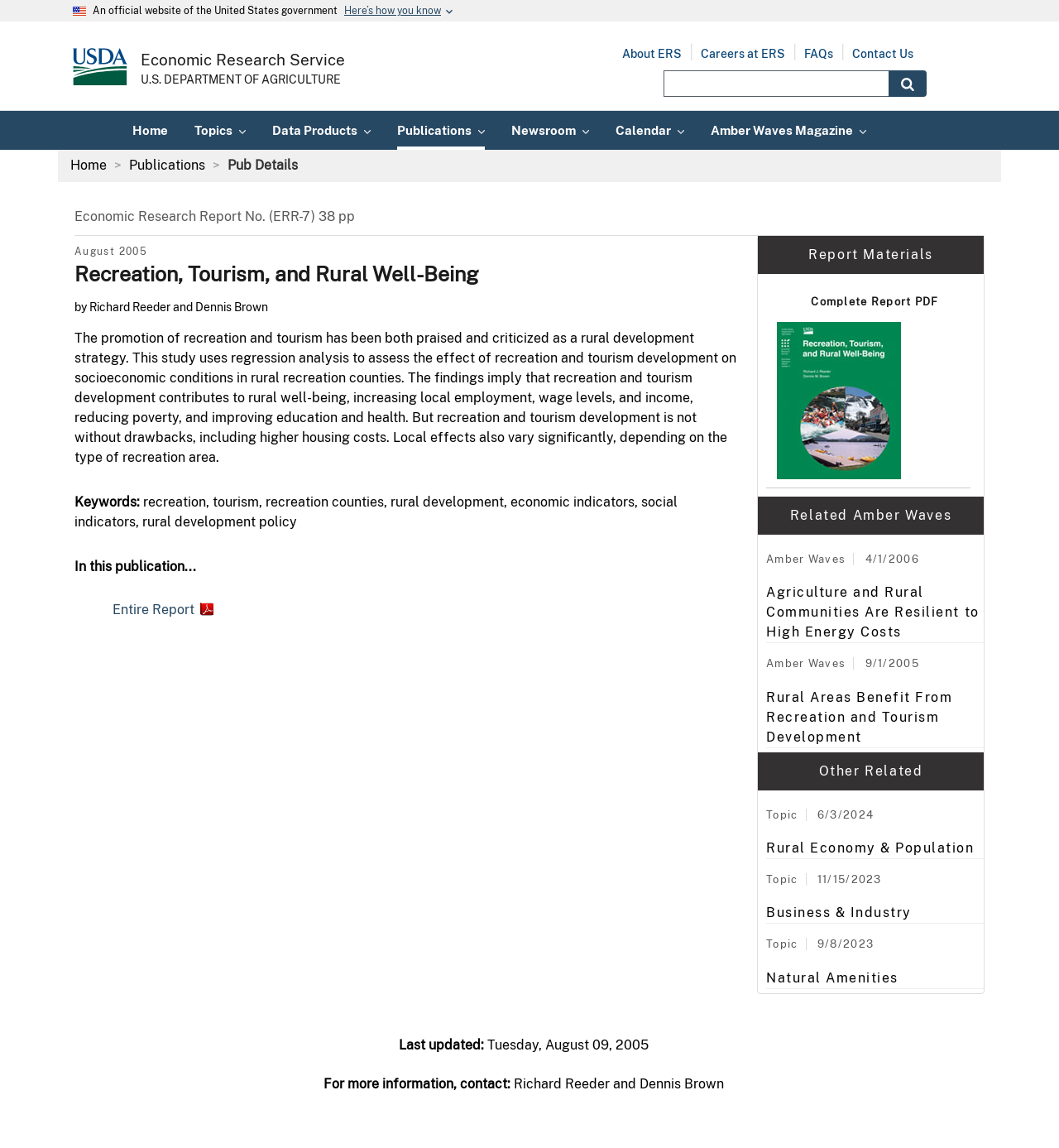Use a single word or phrase to answer the question:
What is the name of the government department?

U.S. Department of Agriculture